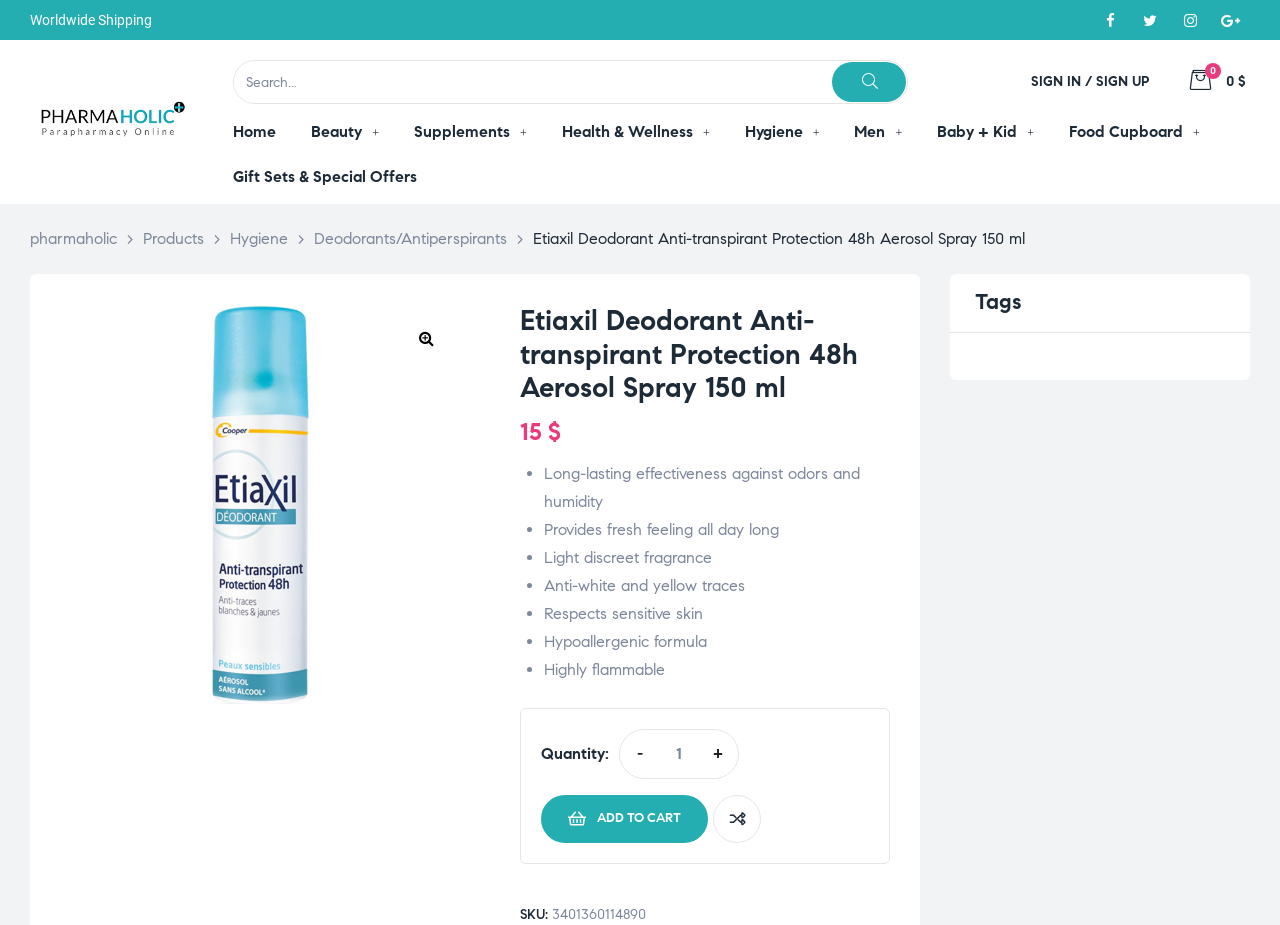Extract the main title from the webpage.

Etiaxil Deodorant Anti-transpirant Protection 48h Aerosol Spray 150 ml